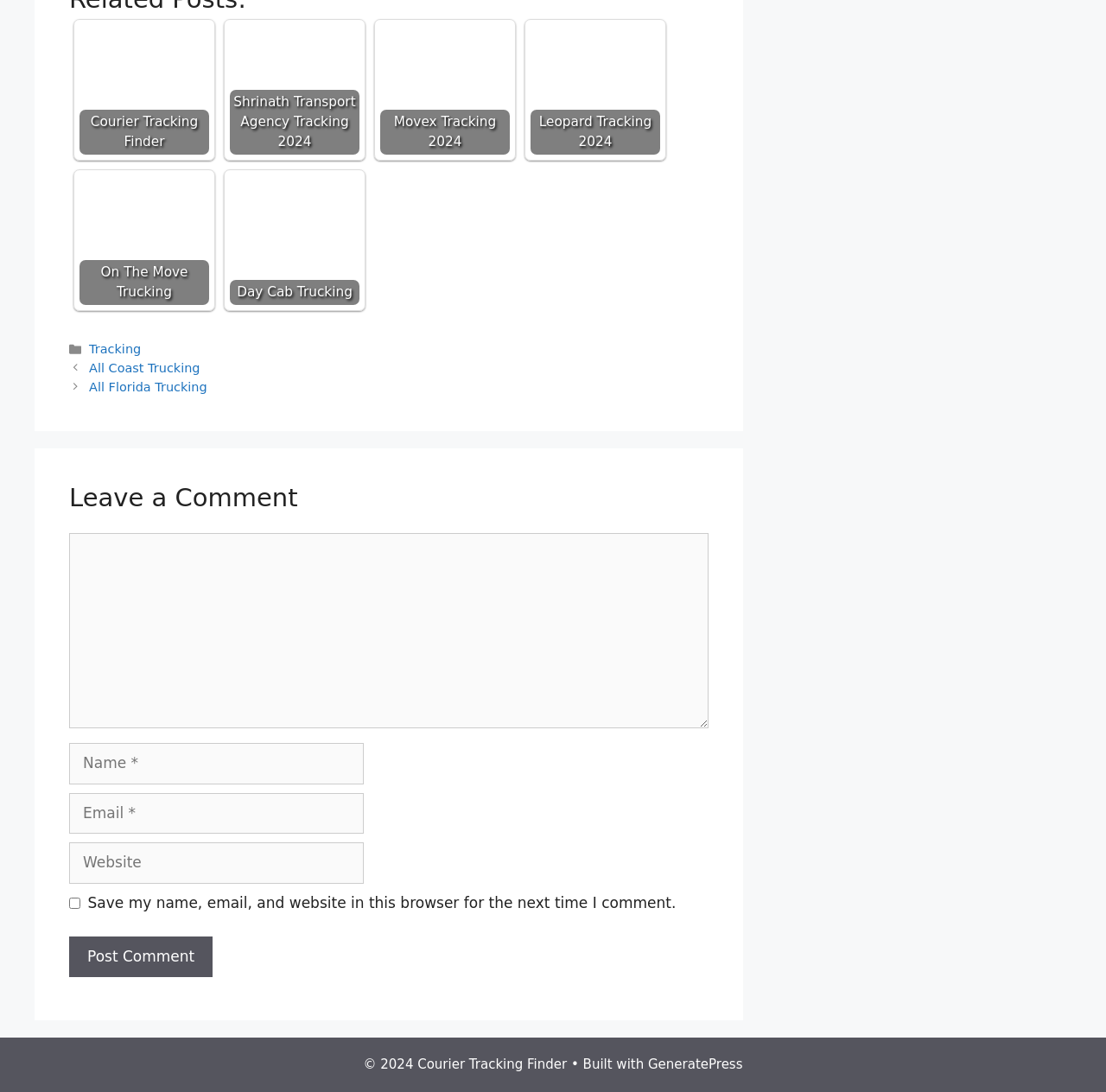Determine the bounding box coordinates of the clickable region to follow the instruction: "Track Courier Tracking Finder".

[0.072, 0.023, 0.189, 0.142]